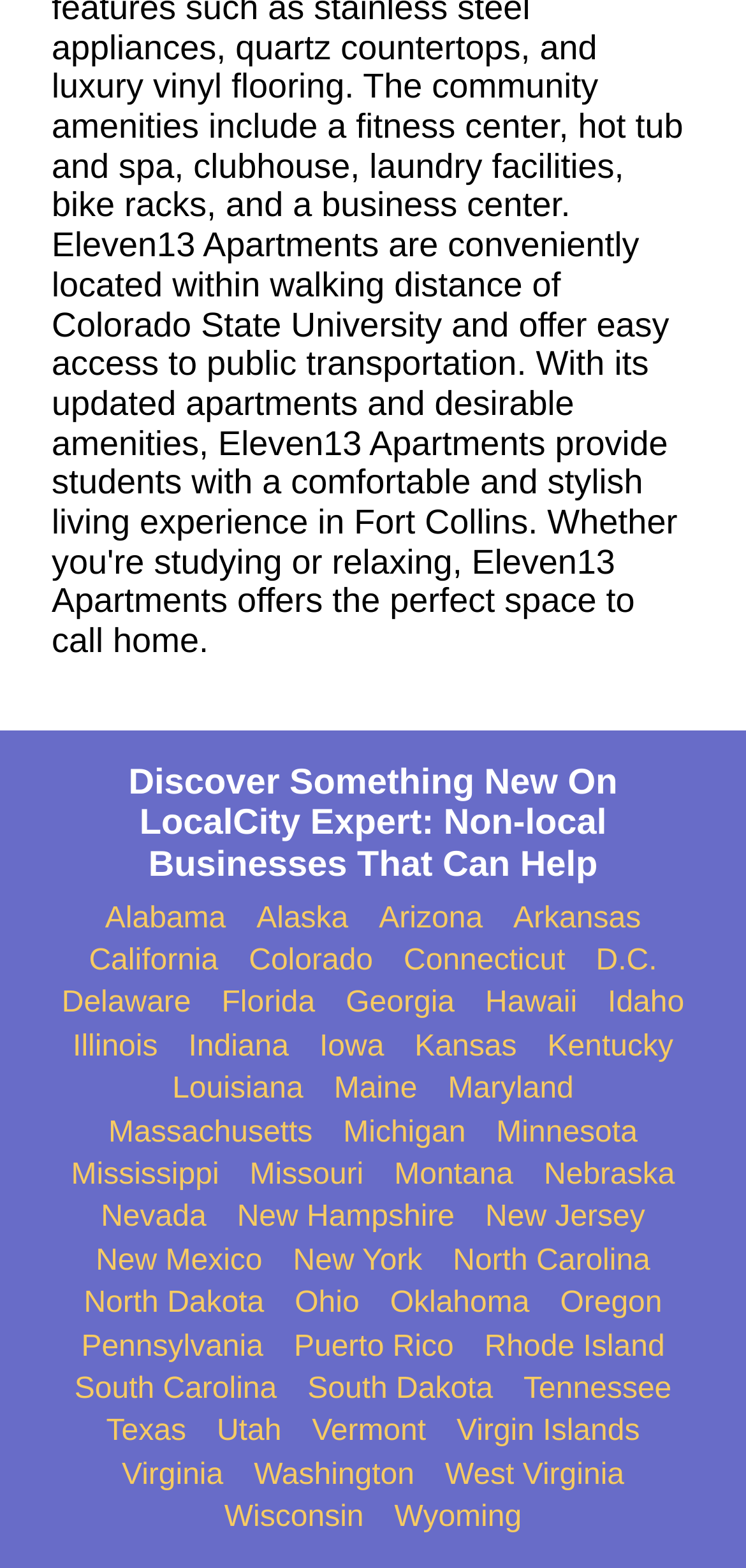Determine the bounding box coordinates of the clickable element to achieve the following action: 'Explore California'. Provide the coordinates as four float values between 0 and 1, formatted as [left, top, right, bottom].

[0.119, 0.602, 0.293, 0.625]